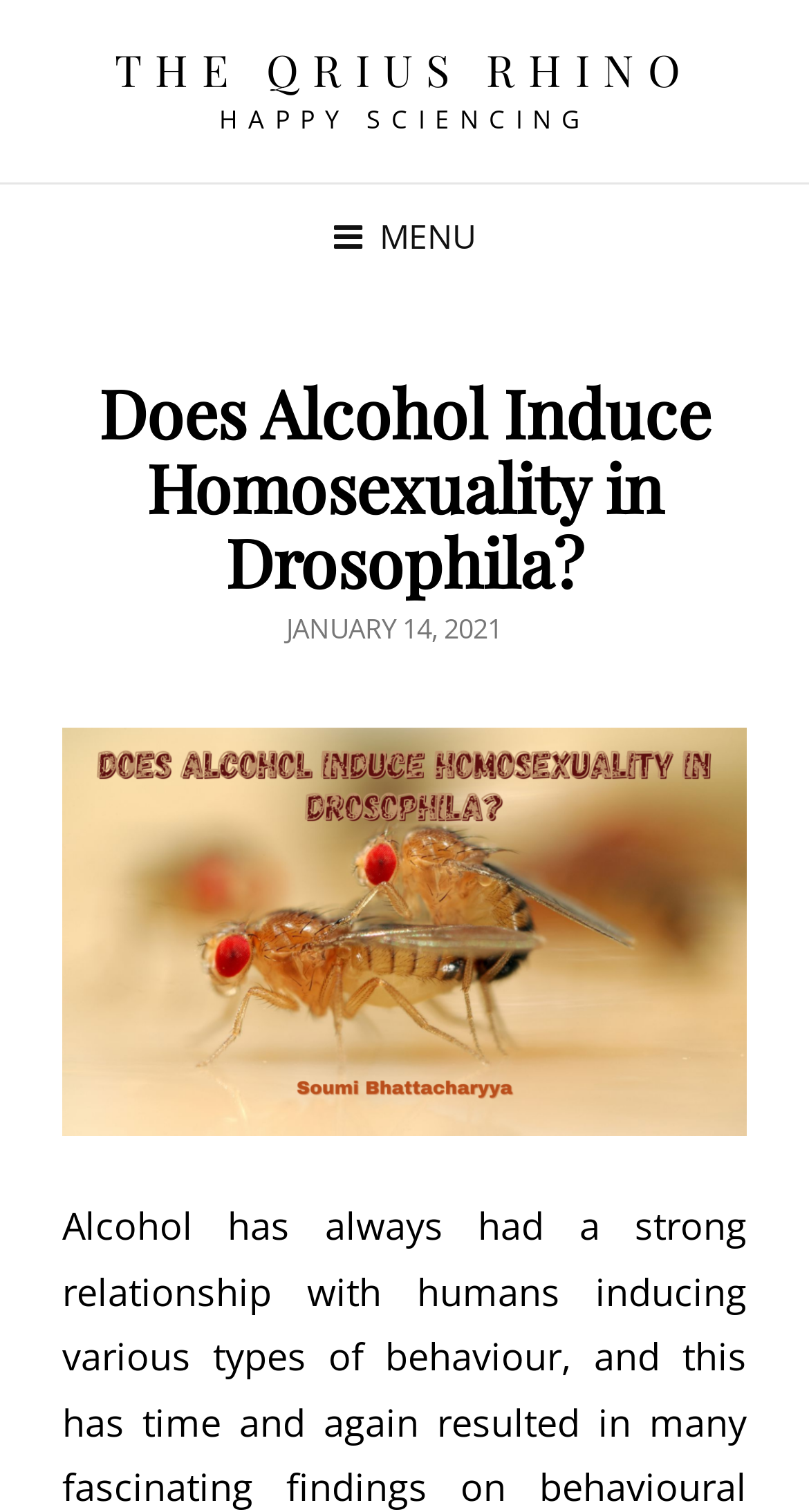Respond with a single word or phrase:
Is the menu expanded?

No